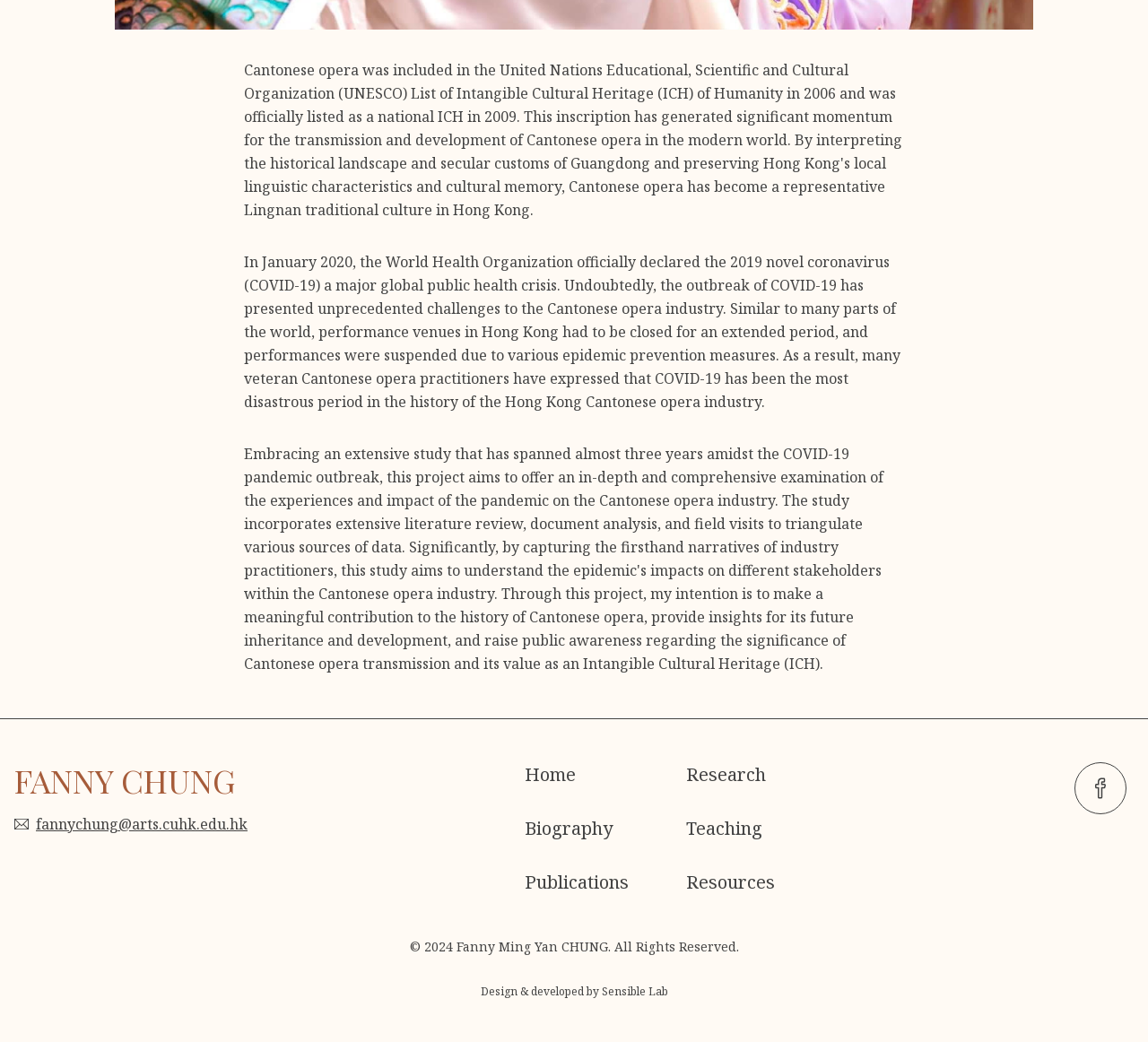Show the bounding box coordinates for the HTML element described as: "fannychung@arts.cuhk.edu.hk".

[0.012, 0.78, 0.216, 0.802]